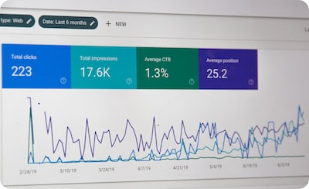What is the purpose of the line graph?
Please ensure your answer is as detailed and informative as possible.

The line graph beneath the key statistics plots fluctuations in clicks and impressions over time, providing a visual representation of trends and performance, which is essential for evaluating the effectiveness of SEO strategies and understanding audience interaction.